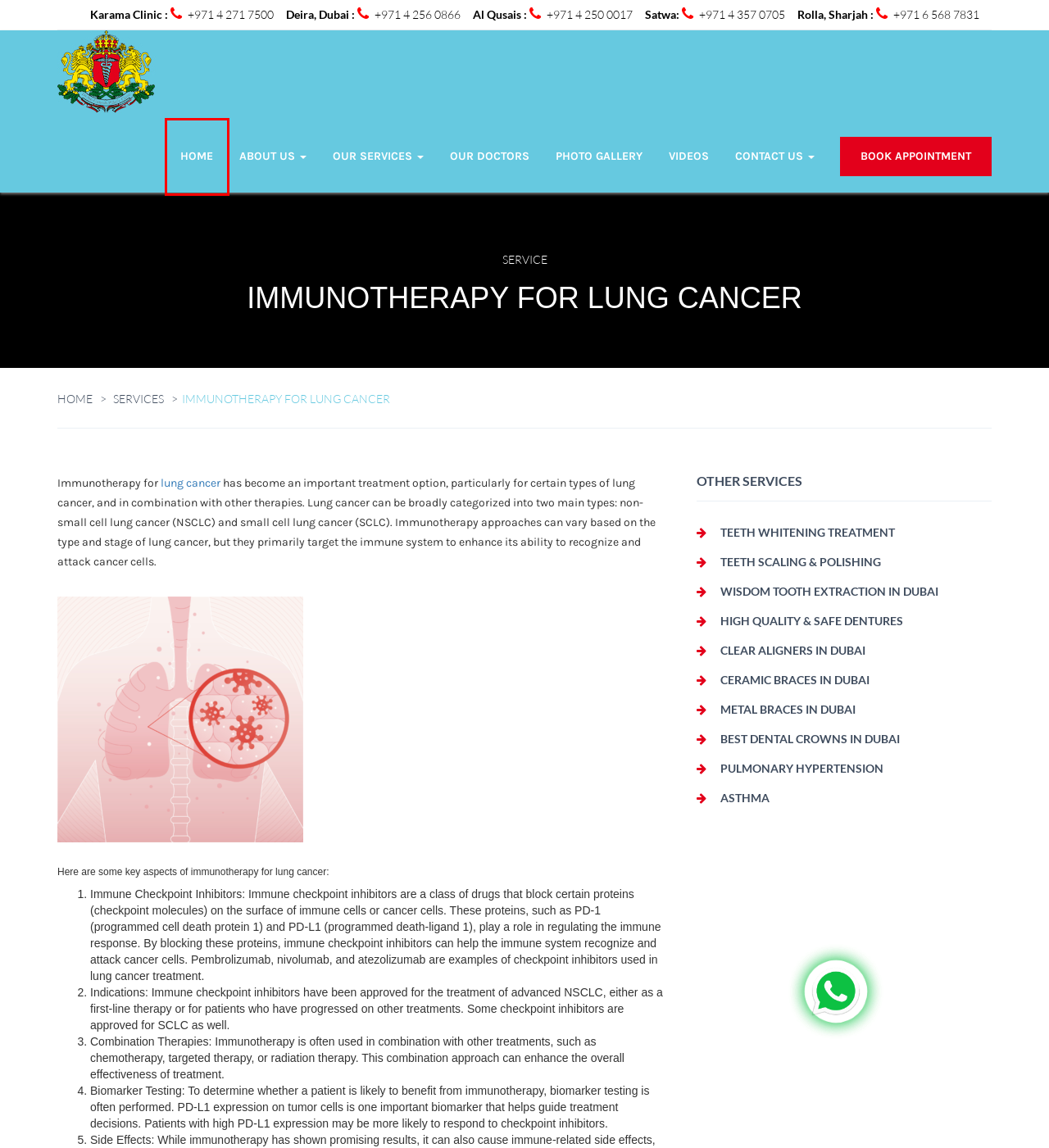You are provided with a screenshot of a webpage that has a red bounding box highlighting a UI element. Choose the most accurate webpage description that matches the new webpage after clicking the highlighted element. Here are your choices:
A. Best Dental Clinic in Dubai | Best Dental Clinic in Sharjah
B. Wisdom tooth extraction in Dubai - Best Dental clinic in UAE
C. Asthma - Allergy diseases - Specialist Pulmonologist
D. Pulmonary hypertension - saiganeshclinic - Pulmonologist
E. Lung cancer - saiganeshclinic - Smoking - Coughing up blood
F. Metal Braces in Dubai Dr.saiganeshclinic - Al Karama, Dubai.
G. Teeth Whitening treatment - treatment in Dubai & Sharjah
H. Contact Us | Dr. Sai Ganesh Dental Clinic in UAE

A